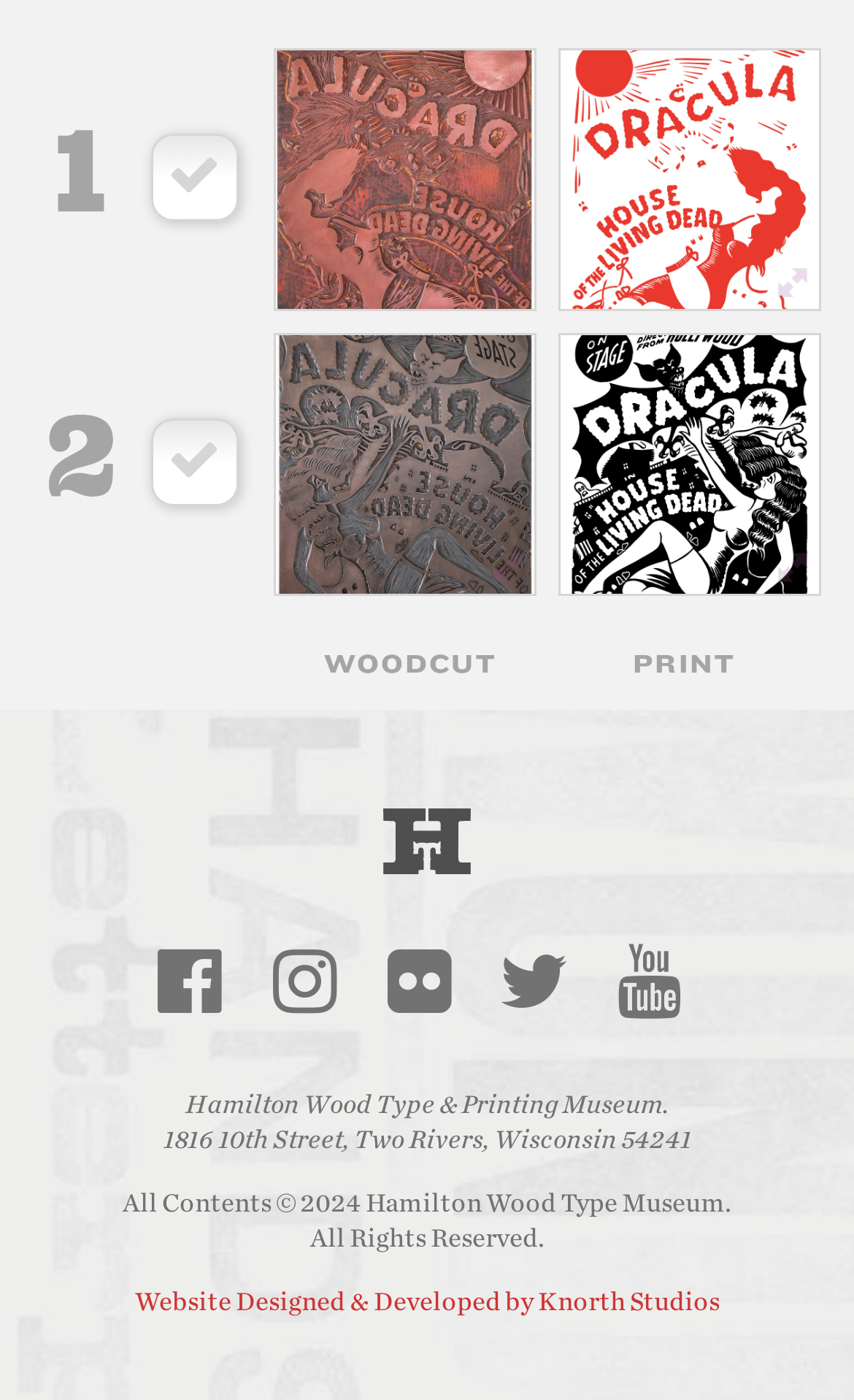Specify the bounding box coordinates of the element's region that should be clicked to achieve the following instruction: "click the button with a plus sign". The bounding box coordinates consist of four float numbers between 0 and 1, in the format [left, top, right, bottom].

[0.176, 0.095, 0.278, 0.158]